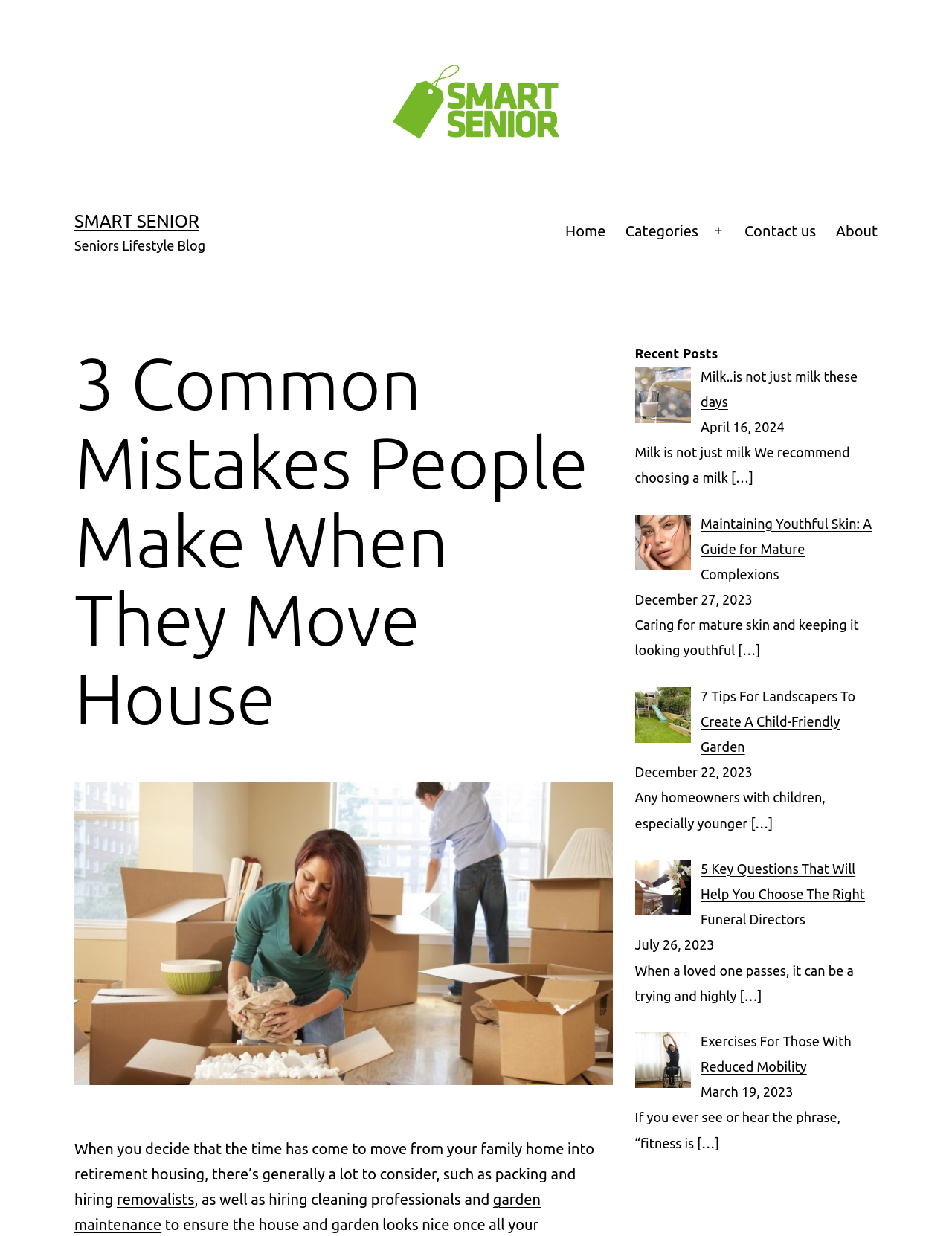Please identify the bounding box coordinates of the element on the webpage that should be clicked to follow this instruction: "Open the 'Categories' menu". The bounding box coordinates should be given as four float numbers between 0 and 1, formatted as [left, top, right, bottom].

[0.647, 0.172, 0.744, 0.202]